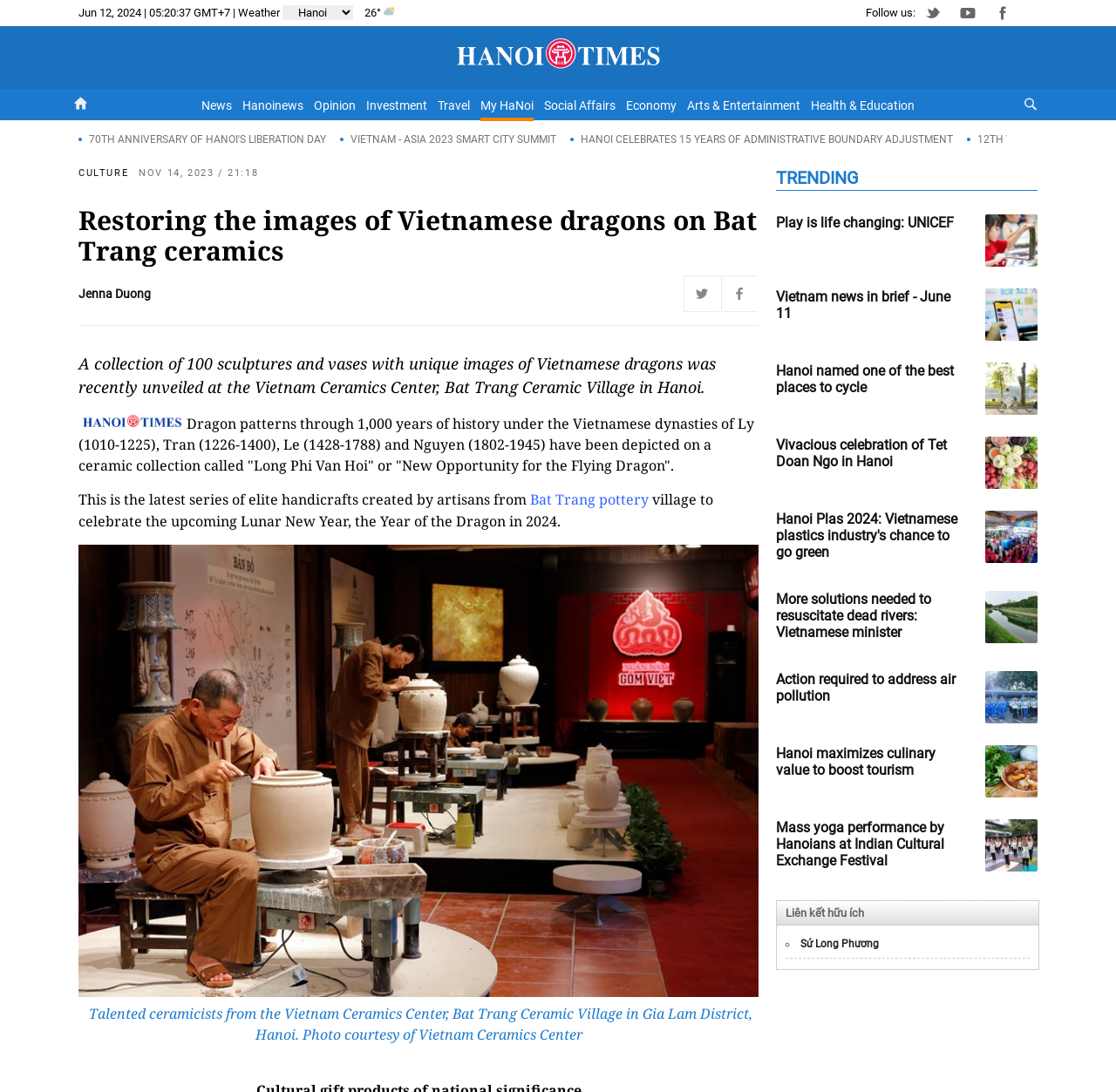Using the provided element description "it will have", determine the bounding box coordinates of the UI element.

None